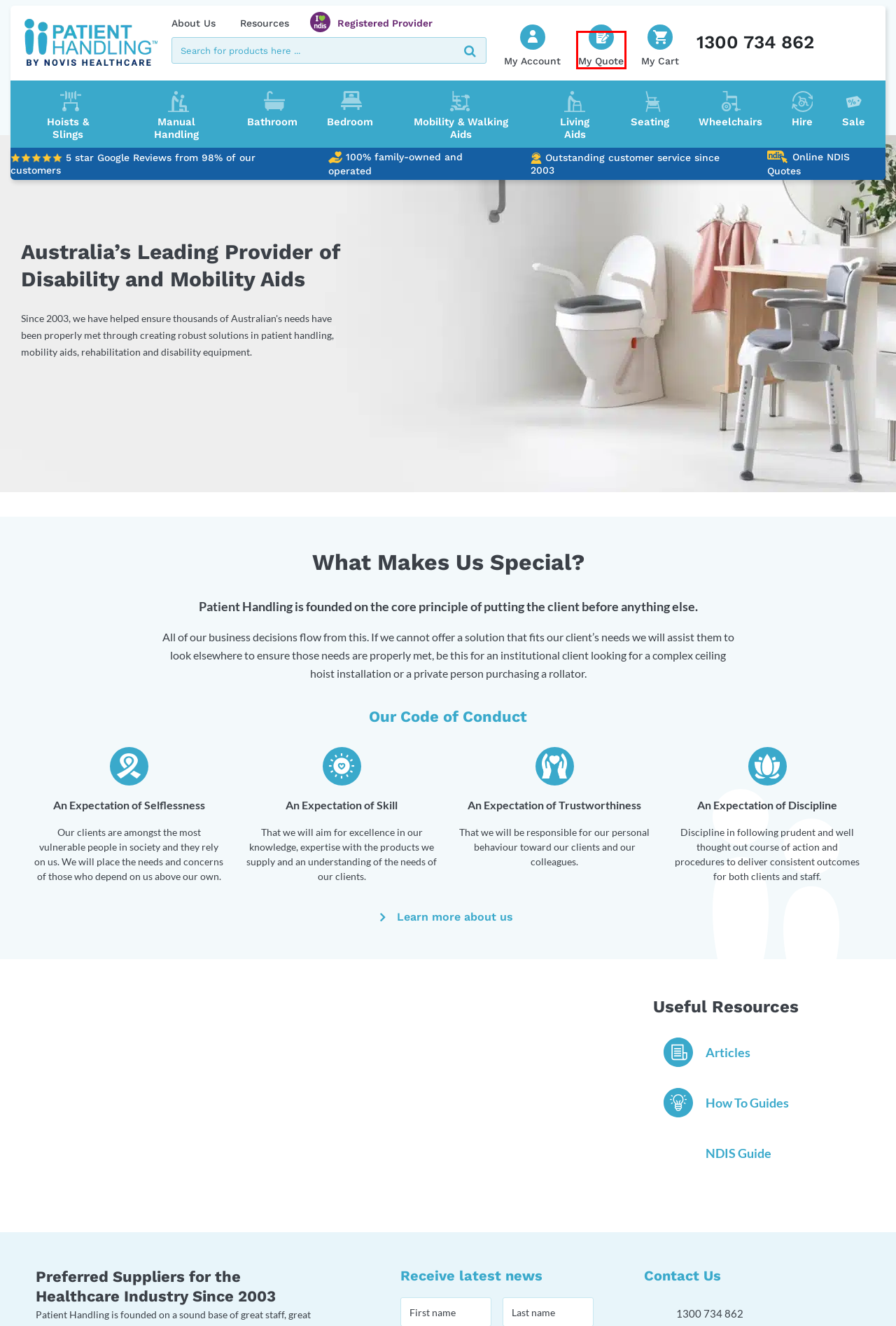You are provided with a screenshot of a webpage where a red rectangle bounding box surrounds an element. Choose the description that best matches the new webpage after clicking the element in the red bounding box. Here are the choices:
A. Safe Manual Handling Equipment | Manual Handling Tools for Elderly & Disabled
B. Shop by Sale - Patient Handling
C. Bed Aids | Buy Bed Aids & Equipment for Disabled & Elderly - Page 1
D. NDIS Guide Archives - Patient Handling
E. My Cart - Patient Handling
F. NDIS Application - Patient Handling
G. Wheelchairs for Sale | Buy Power & Manual Wheelchairs - Page 1
H. Hire - Patient Handling

F